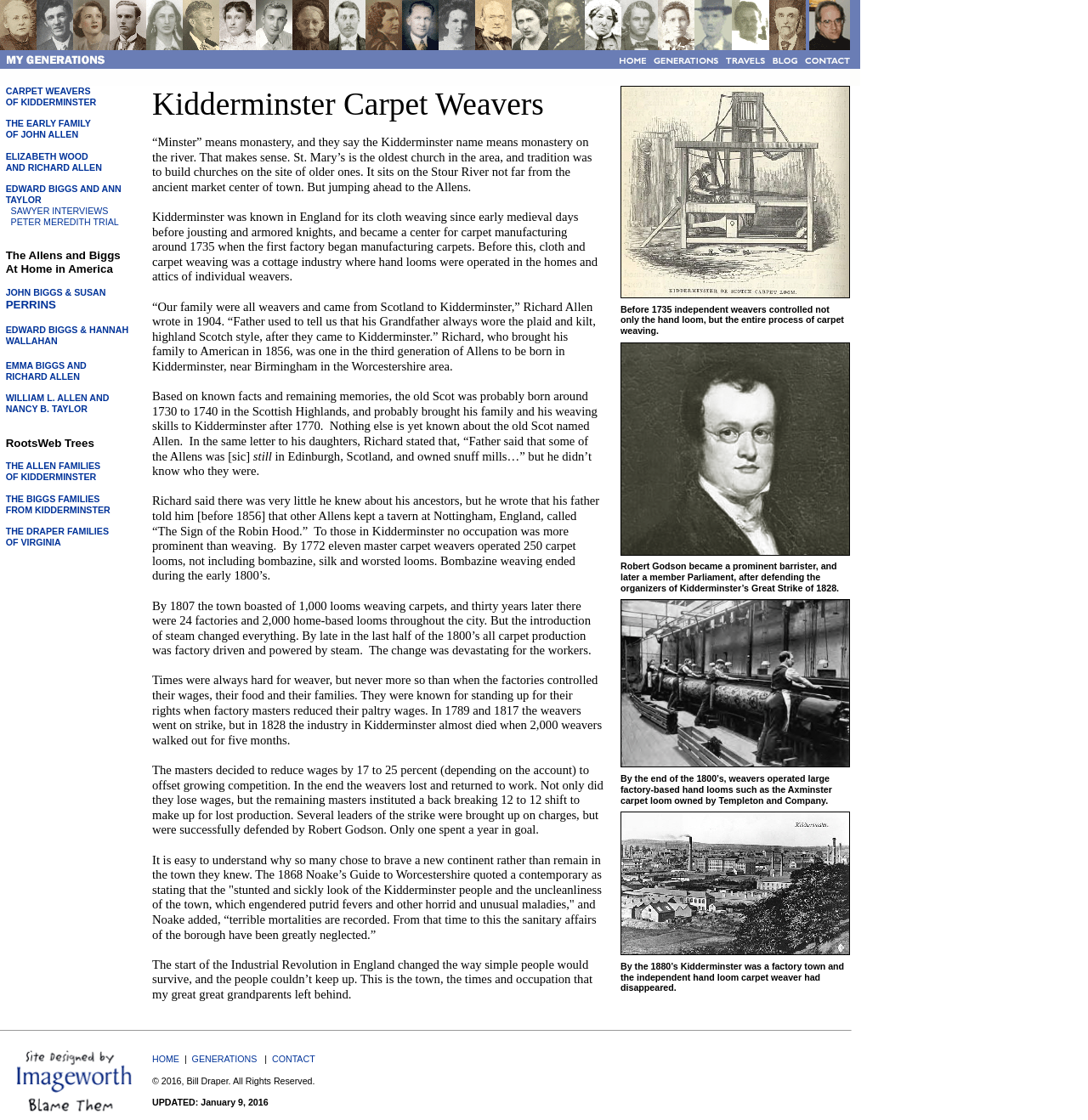Locate the bounding box coordinates of the area where you should click to accomplish the instruction: "Read the text about Kidderminster Carpet Weavers".

[0.14, 0.077, 0.555, 0.908]